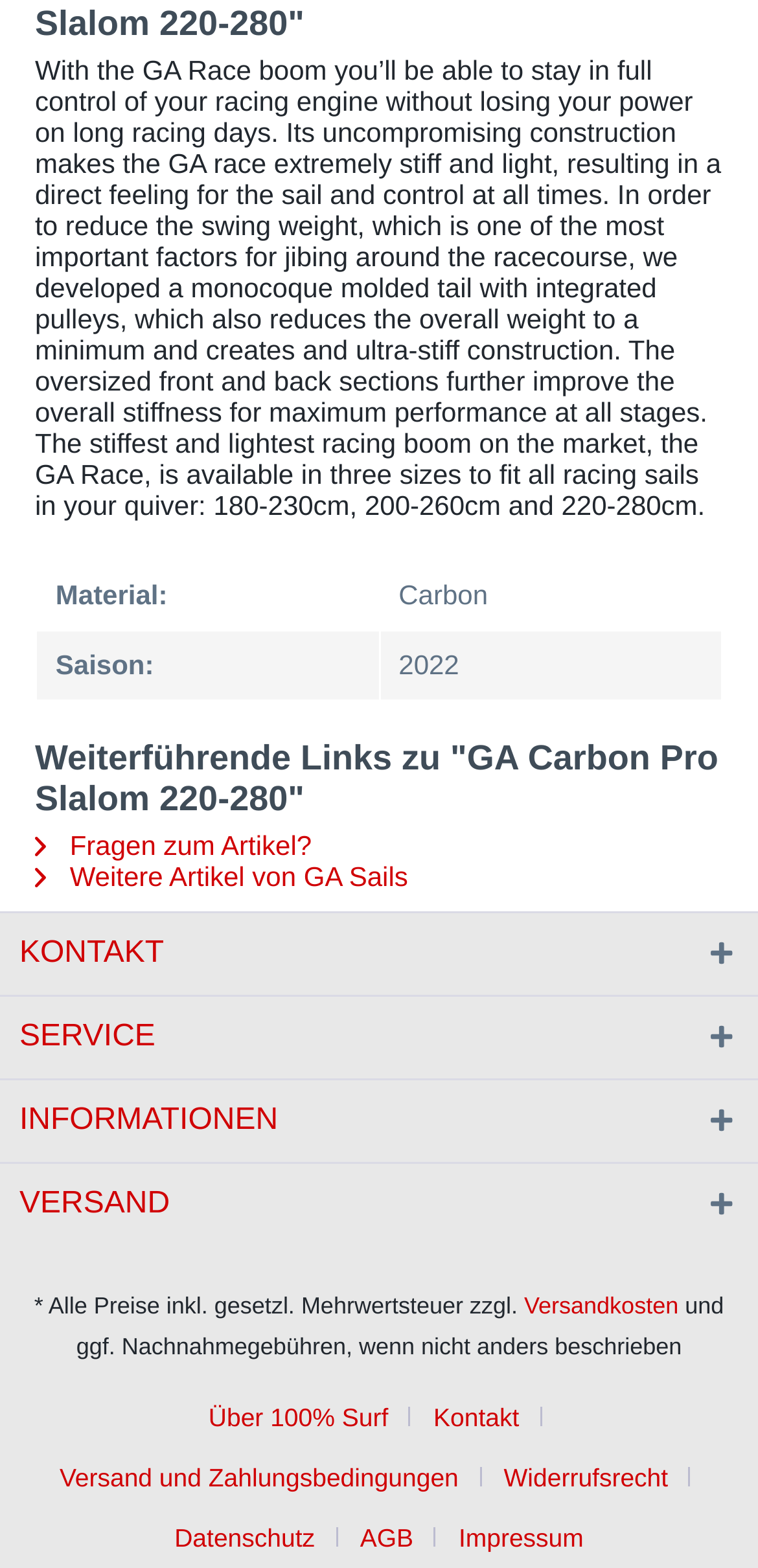Utilize the information from the image to answer the question in detail:
What is the material of the GA Race boom?

The answer can be found in the table on the webpage, which lists the specifications of the GA Race boom. The material is mentioned as 'Carbon' in the table.